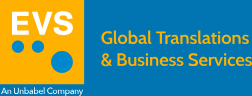Give a thorough caption of the image, focusing on all visible elements.

The image displays the logo of EVS Translations, showcasing its brand identity. Prominently featured at the top left is the name "EVS" in bold white letters against a vibrant yellow background, accompanied by three circular elements in varying sizes and shades of blue. To the right, the text "Global Translations & Business Services" is written in a clean, modern font, emphasizing EVS's commitment to providing comprehensive translation and business solutions globally. The logo is further clarified by the phrase "An Unbabel Company" placed beneath it, indicating its connection to the wider Unbabel brand, which is known for enhancing translation services through technology. This logo underscores EVS's professional focus in the fields of translation and business services.